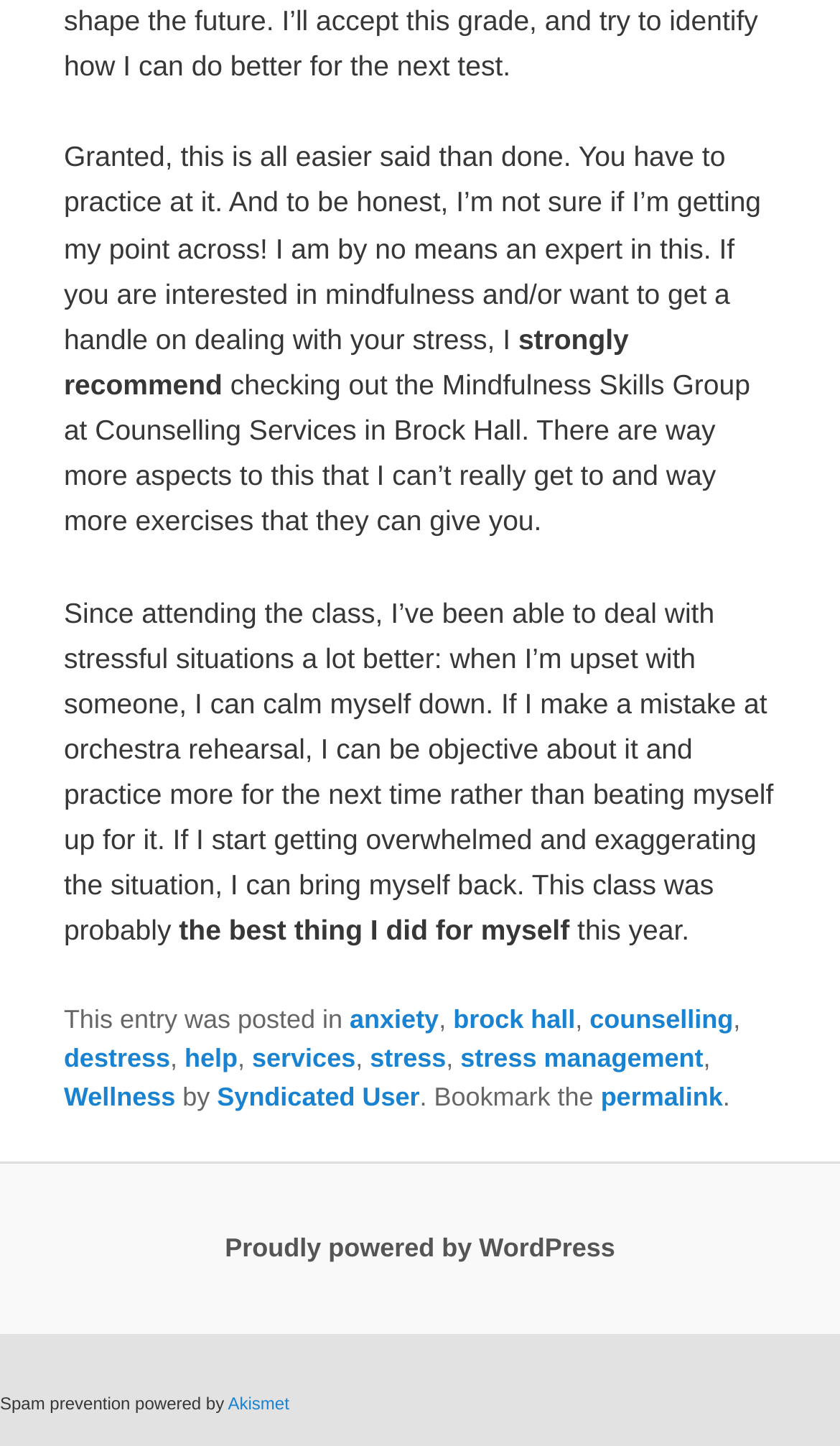What is the platform powering the website?
Based on the image, answer the question with as much detail as possible.

The website is powered by WordPress, as indicated by the text 'Proudly powered by WordPress' at the bottom of the webpage.